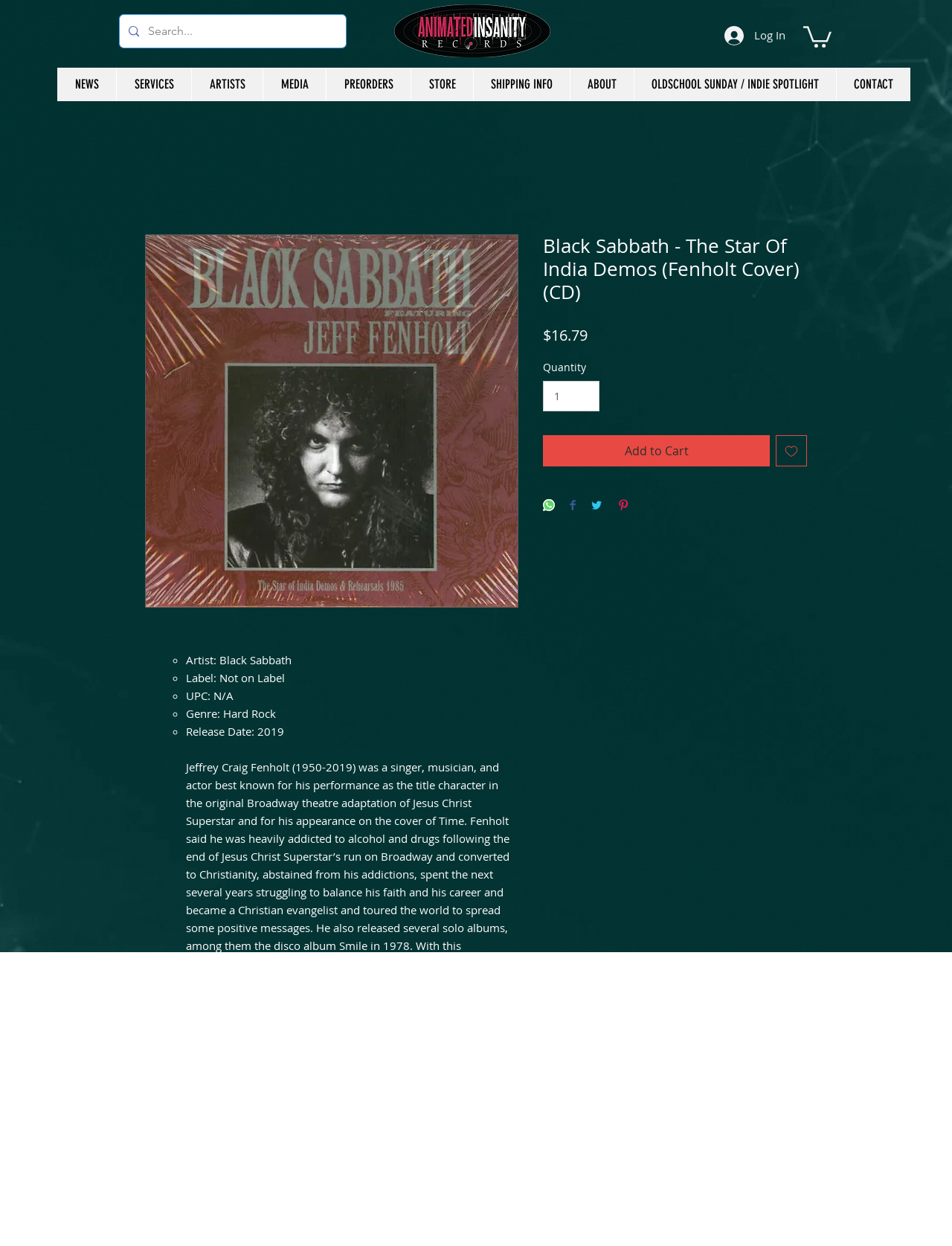Locate the bounding box coordinates of the element's region that should be clicked to carry out the following instruction: "View NEWS page". The coordinates need to be four float numbers between 0 and 1, i.e., [left, top, right, bottom].

[0.06, 0.054, 0.122, 0.081]